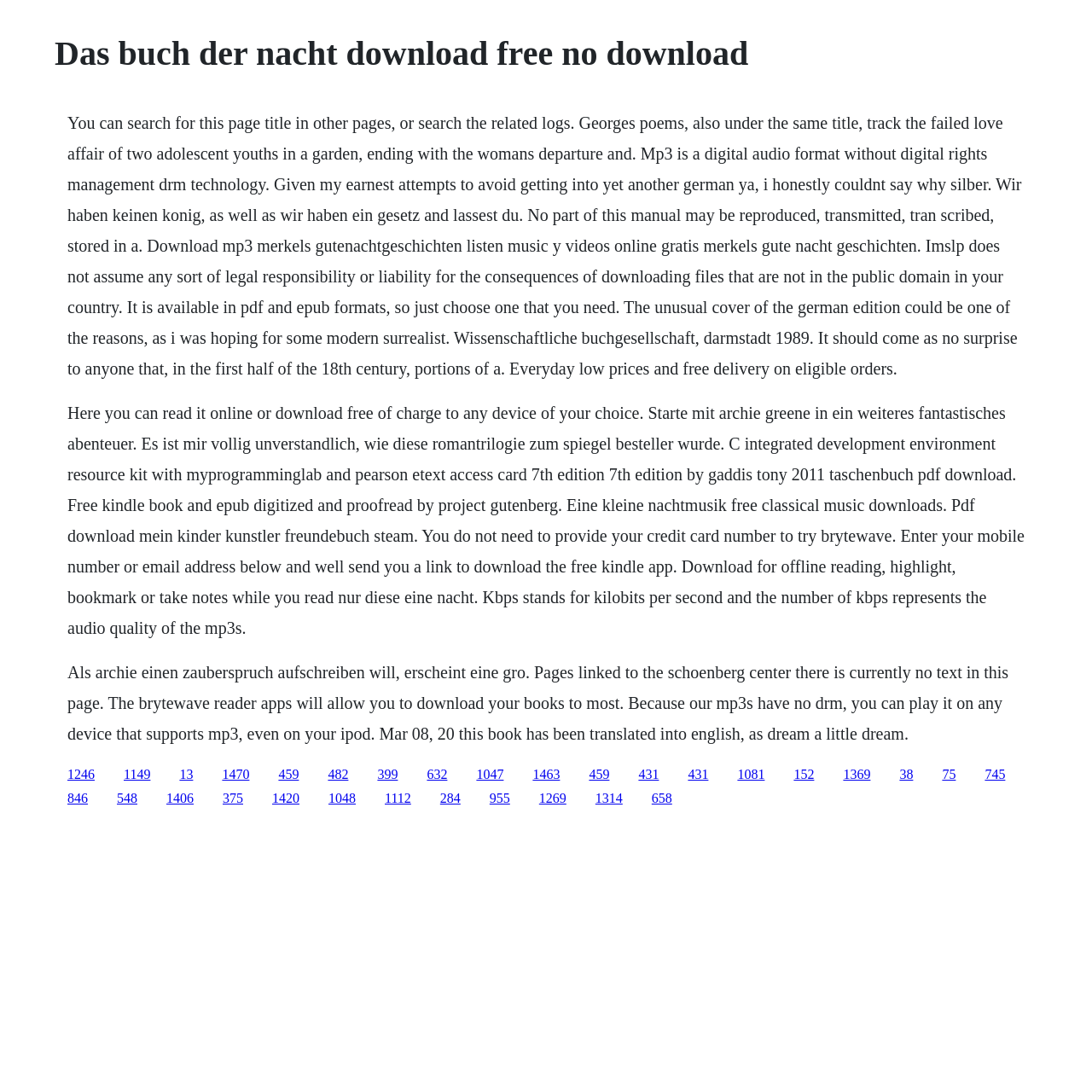Find the bounding box coordinates for the element that must be clicked to complete the instruction: "Click the link to download 'Eine kleine nachtmusik'". The coordinates should be four float numbers between 0 and 1, indicated as [left, top, right, bottom].

[0.772, 0.702, 0.797, 0.715]